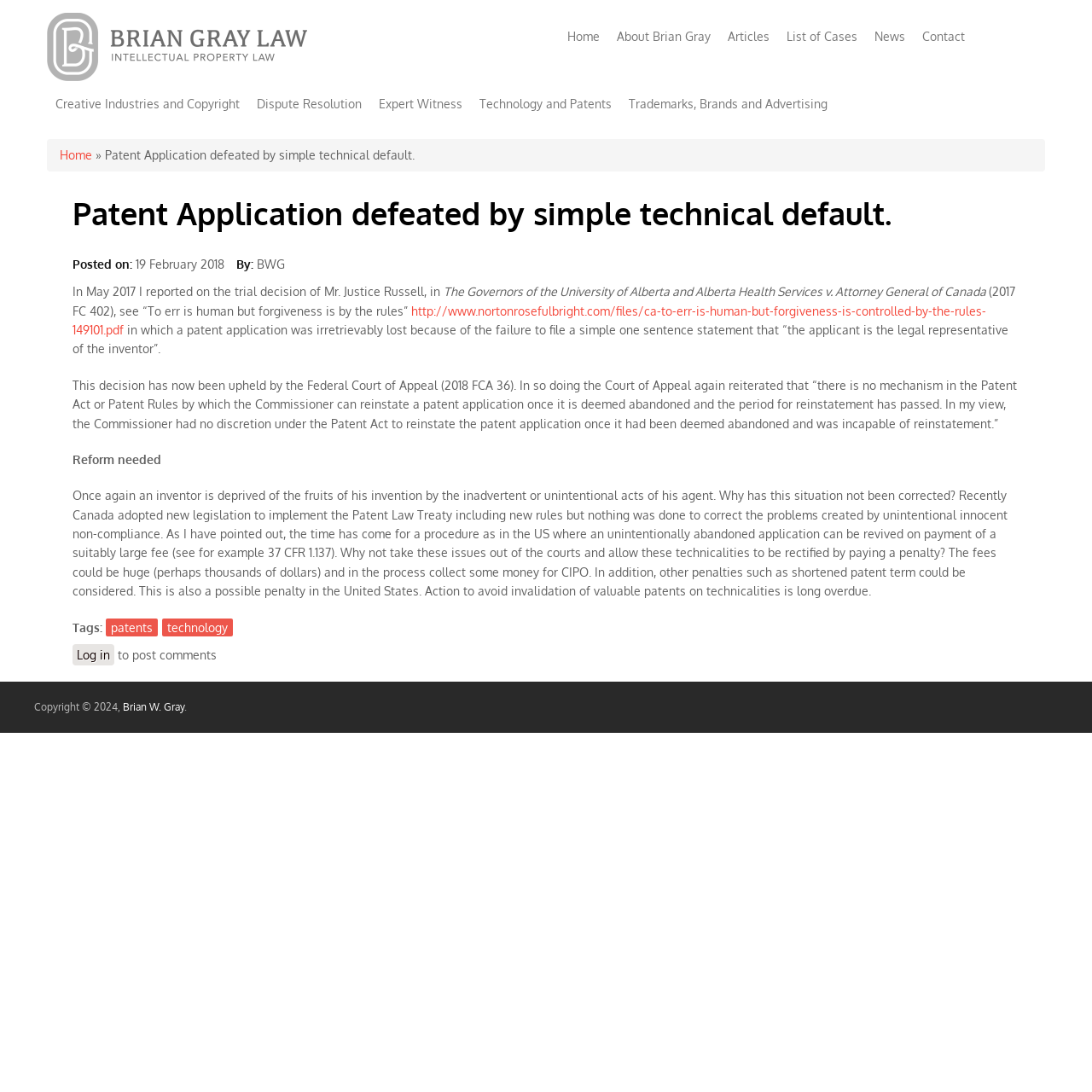Identify the bounding box coordinates of the section to be clicked to complete the task described by the following instruction: "View the 'List of Cases'". The coordinates should be four float numbers between 0 and 1, formatted as [left, top, right, bottom].

[0.712, 0.017, 0.793, 0.042]